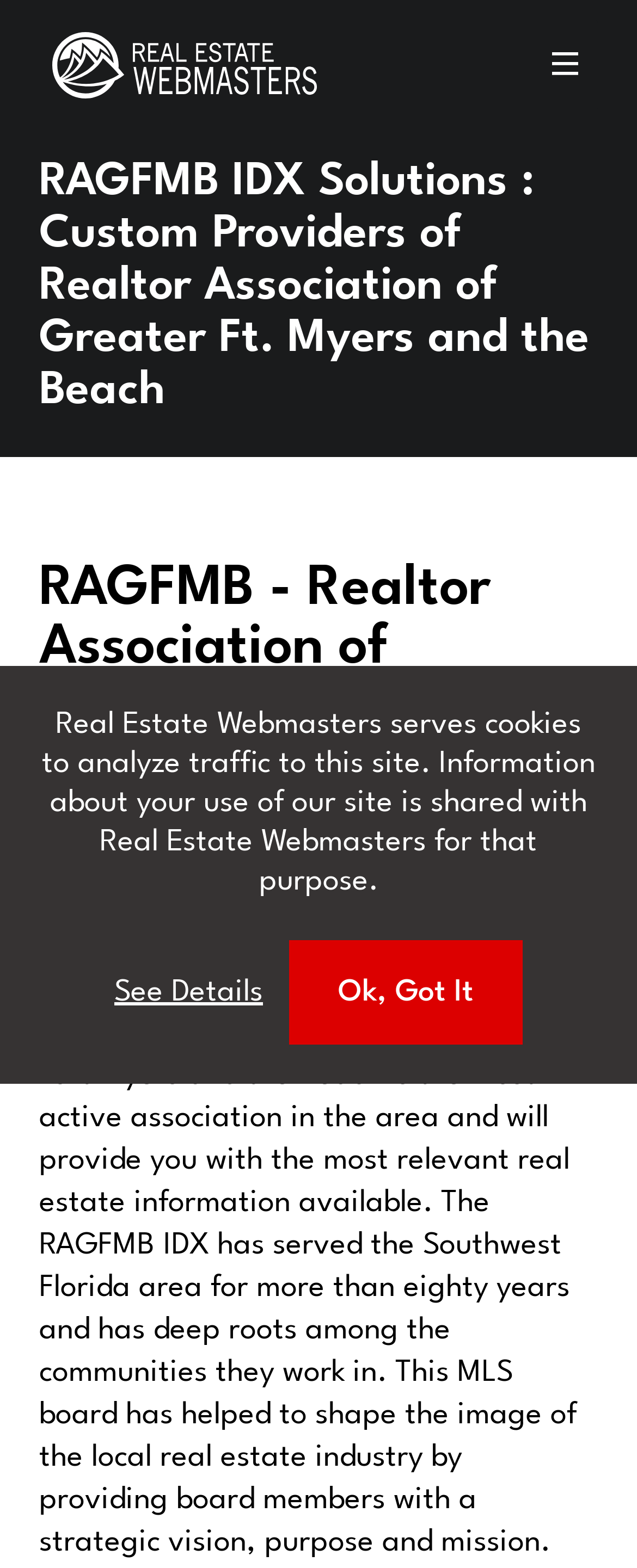Please provide the bounding box coordinates for the element that needs to be clicked to perform the instruction: "View pricing". The coordinates must consist of four float numbers between 0 and 1, formatted as [left, top, right, bottom].

[0.082, 0.504, 0.918, 0.562]